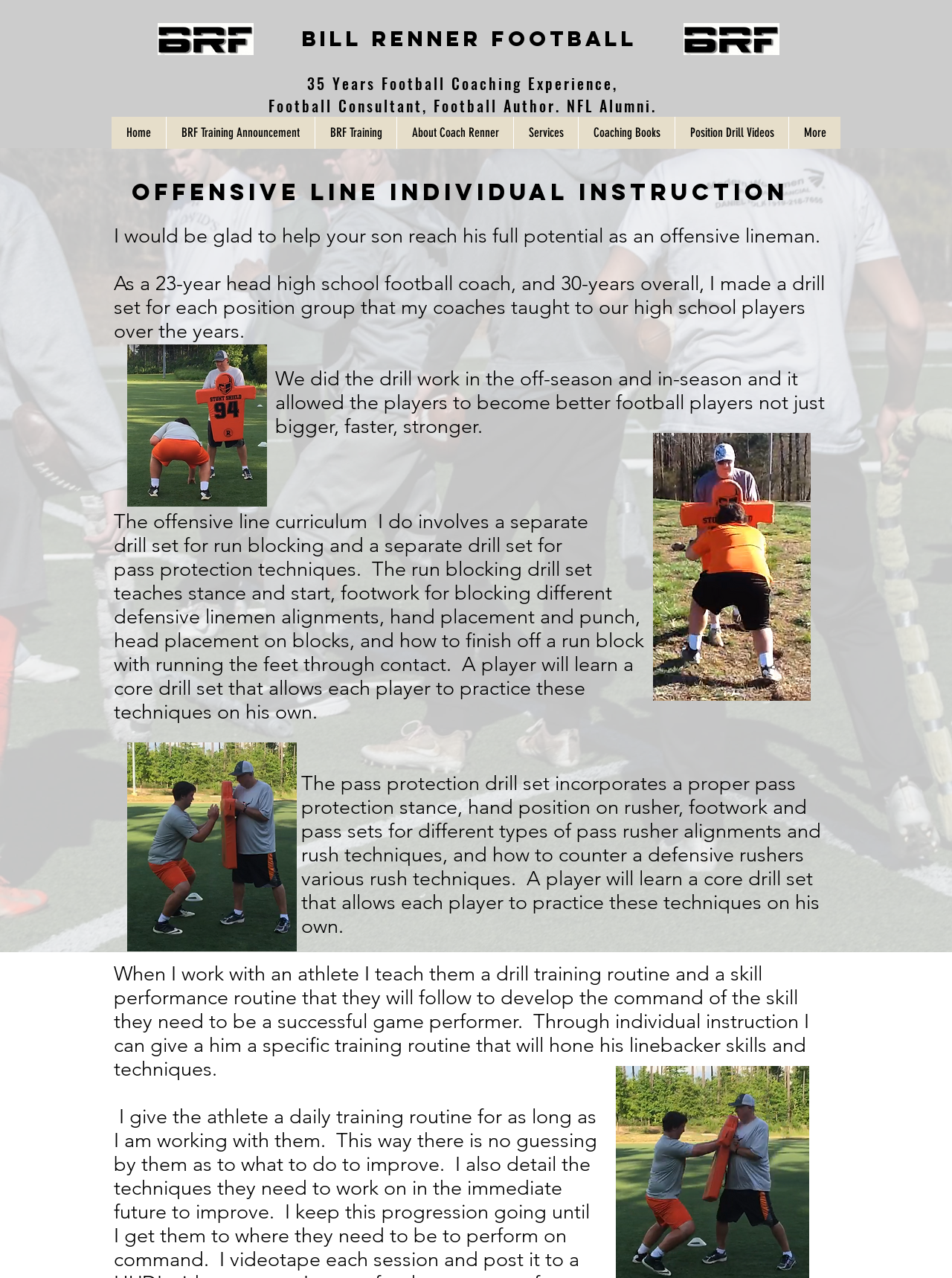Given the content of the image, can you provide a detailed answer to the question?
How many images are on the webpage?

There are four images on the webpage, two of which are labeled as 'Capture.PNG' and the other two are labeled as 'Offensive Line 5.png', 'Offensive Line 1.png', and 'Offensive Line 3.png'.